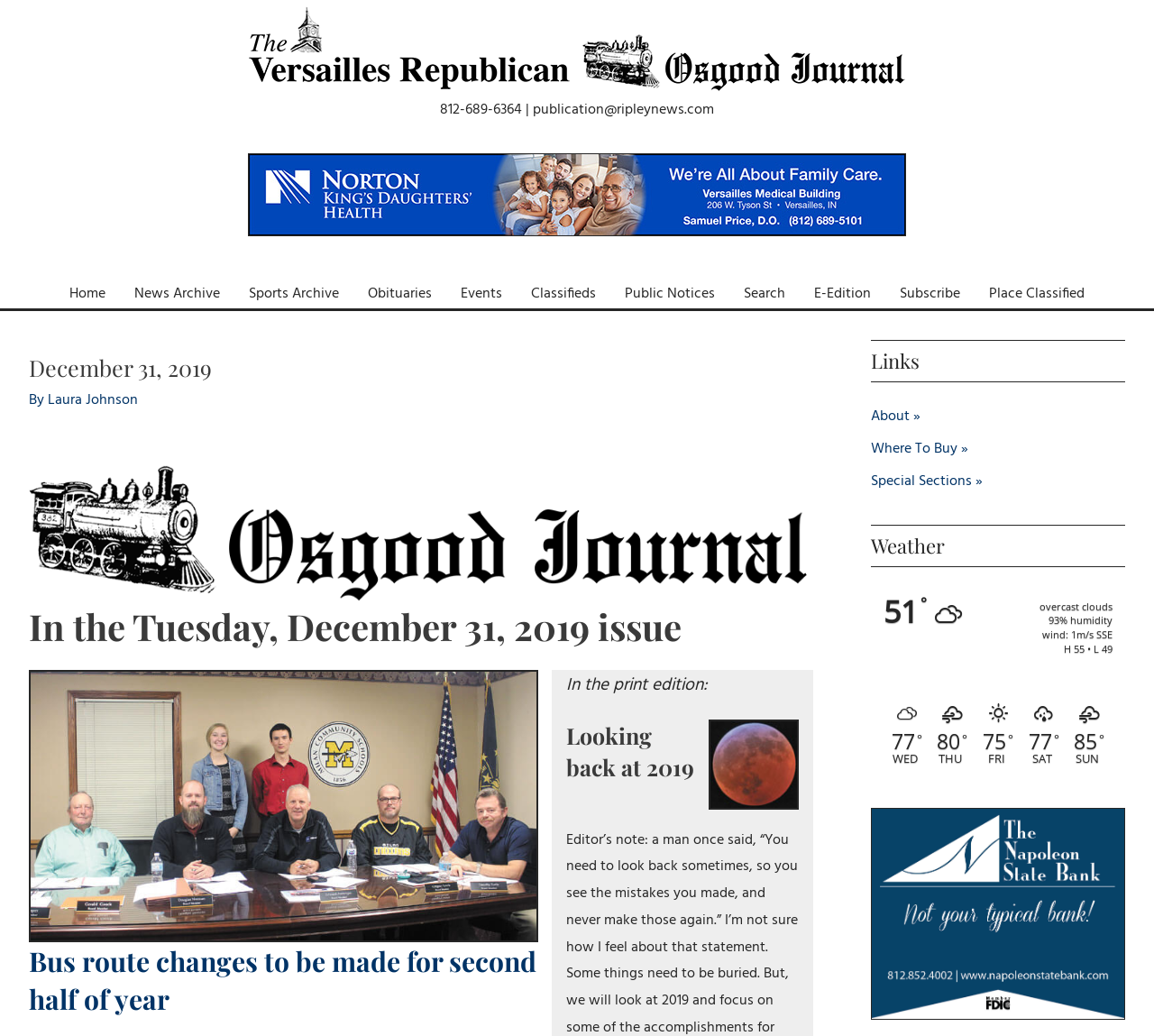From the webpage screenshot, predict the bounding box of the UI element that matches this description: "Public Notices".

[0.529, 0.27, 0.632, 0.297]